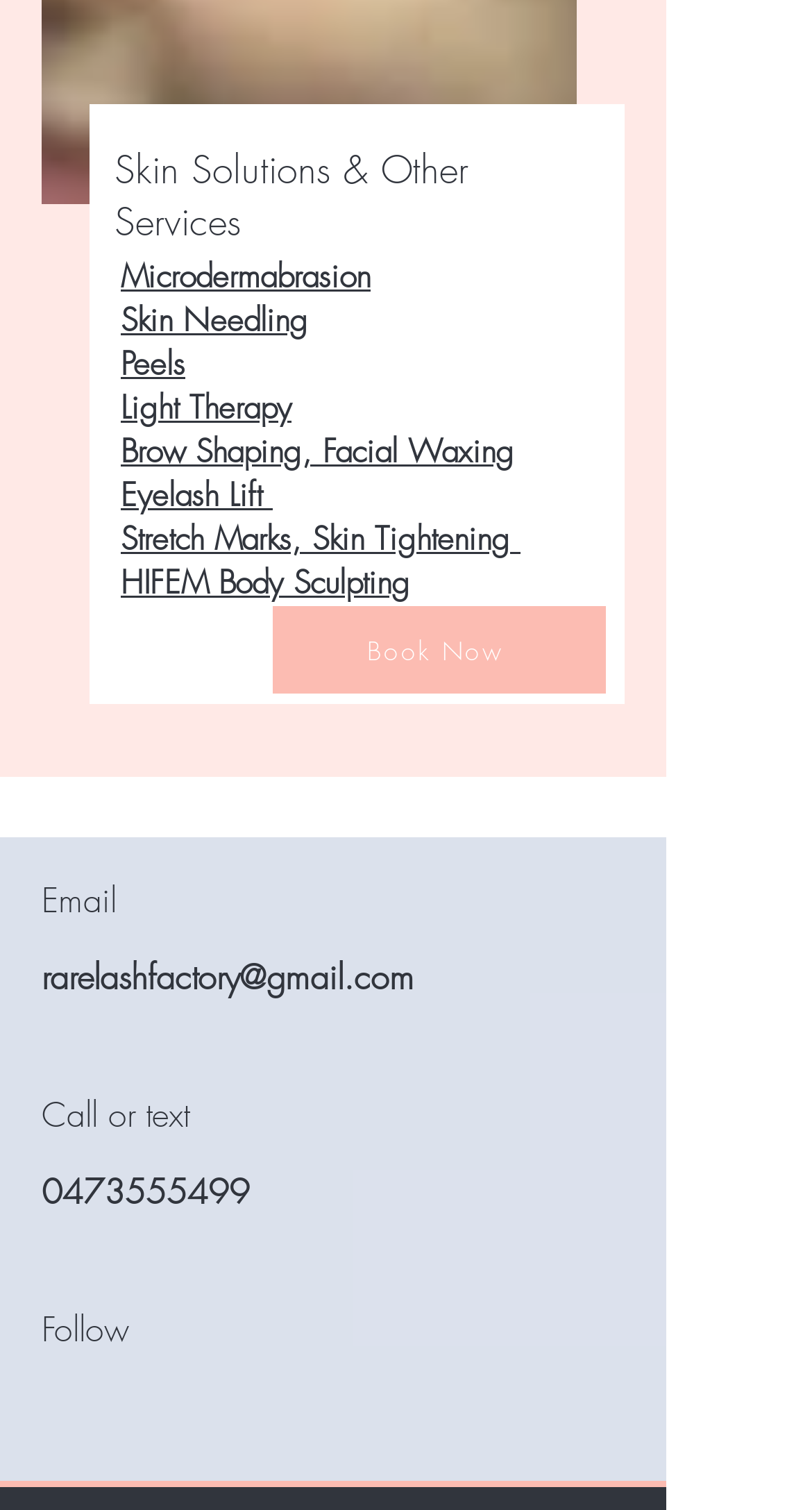What is the layout of the social media links?
Can you provide a detailed and comprehensive answer to the question?

The social media links to Instagram and Facebook are arranged in a horizontal list, as indicated by the bounding box coordinates of the 'Social Bar' element and its child elements.